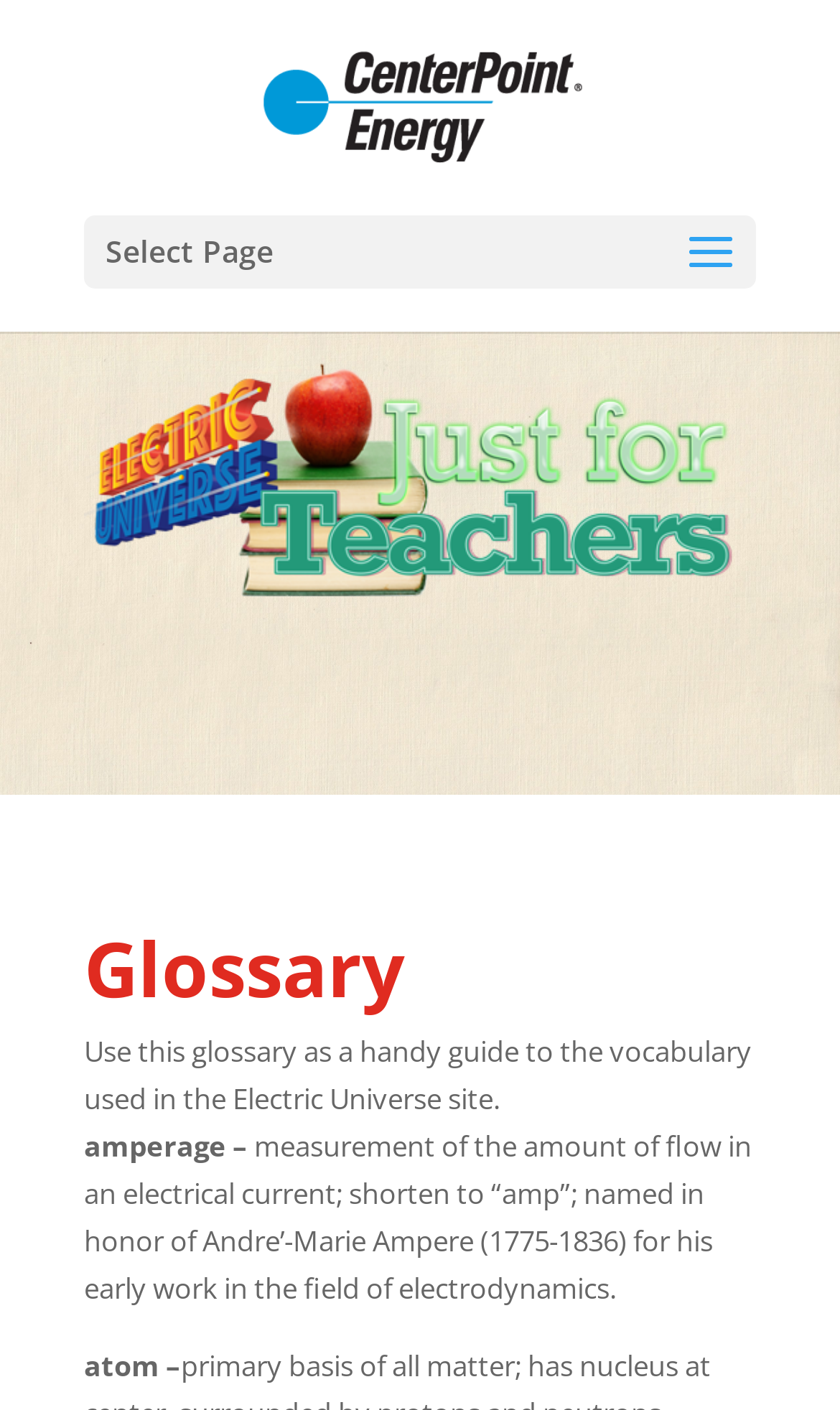Explain the webpage's design and content in an elaborate manner.

The webpage is a glossary page for the Electric Universe website. At the top-left corner, there is a "Skip to content" link. Next to it, on the top-center of the page, is a link to the Electric Universe website, accompanied by an image with the same name. 

Below these elements, on the top-left quarter of the page, is a "Select Page" text. On the top-right quarter of the page, there is a "Menu" button that, when expanded, reveals a dropdown menu. The menu contains an image, a "Glossary" heading, and a brief description of the glossary, which is a handy guide to the vocabulary used on the Electric Universe site.

The glossary content starts below the menu, with three entries so far. The first entry is for "amperage", which is a measurement of the amount of flow in an electrical current, and is named after Andre-Marie Ampere. The second entry is for "atom".